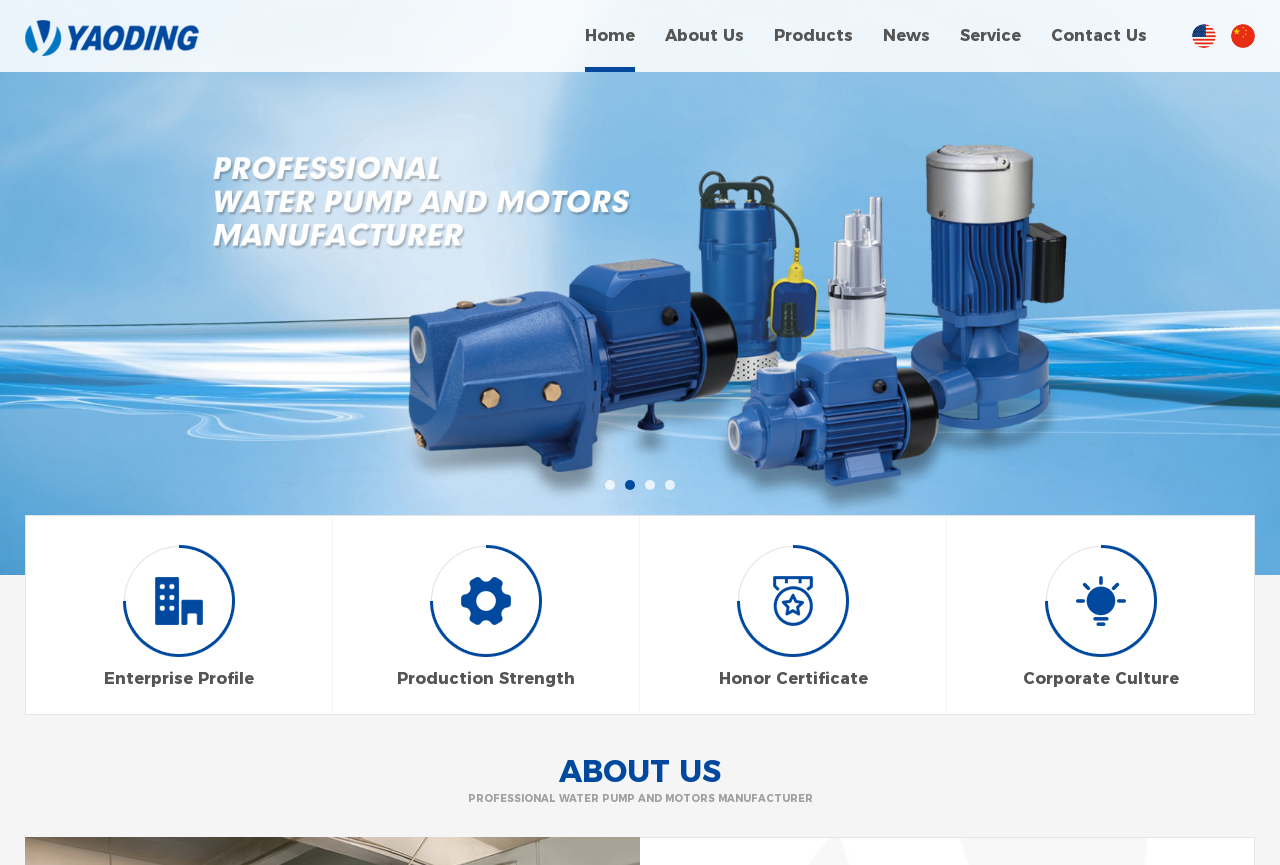Locate the bounding box coordinates of the element that should be clicked to execute the following instruction: "go to home page".

[0.457, 0.001, 0.496, 0.082]